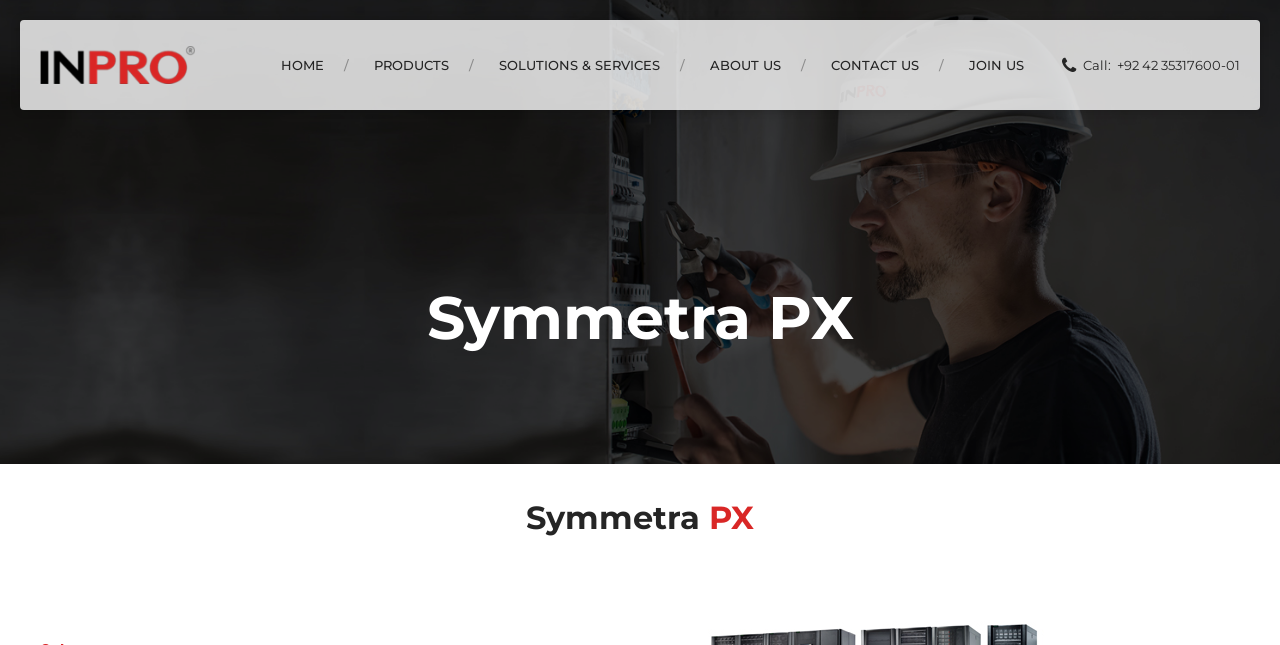Please determine the bounding box of the UI element that matches this description: alt="INPRO". The coordinates should be given as (top-left x, top-left y, bottom-right x, bottom-right y), with all values between 0 and 1.

[0.031, 0.031, 0.152, 0.171]